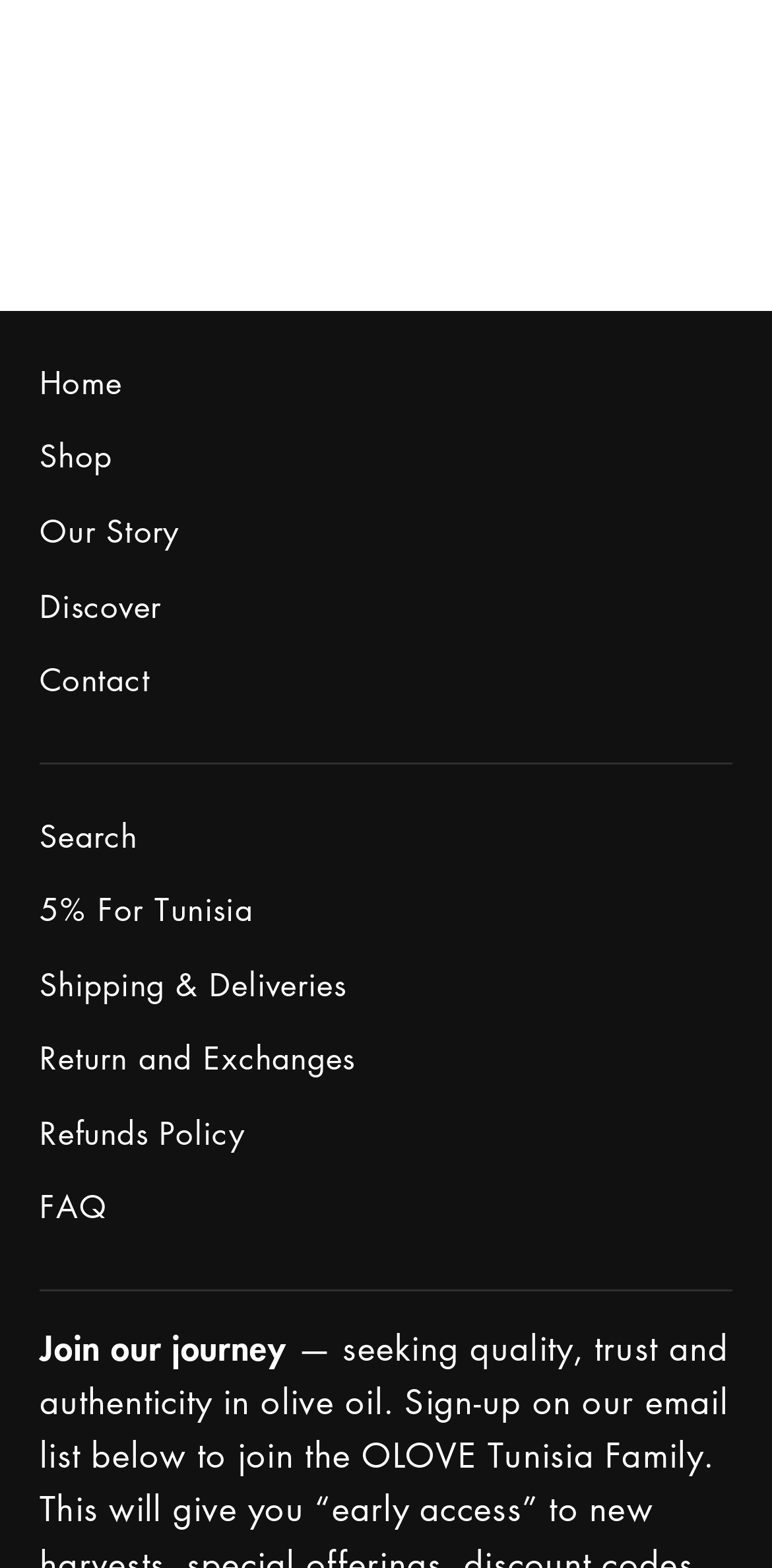Determine the bounding box coordinates of the clickable element necessary to fulfill the instruction: "view FAQs". Provide the coordinates as four float numbers within the 0 to 1 range, i.e., [left, top, right, bottom].

[0.051, 0.75, 0.949, 0.792]